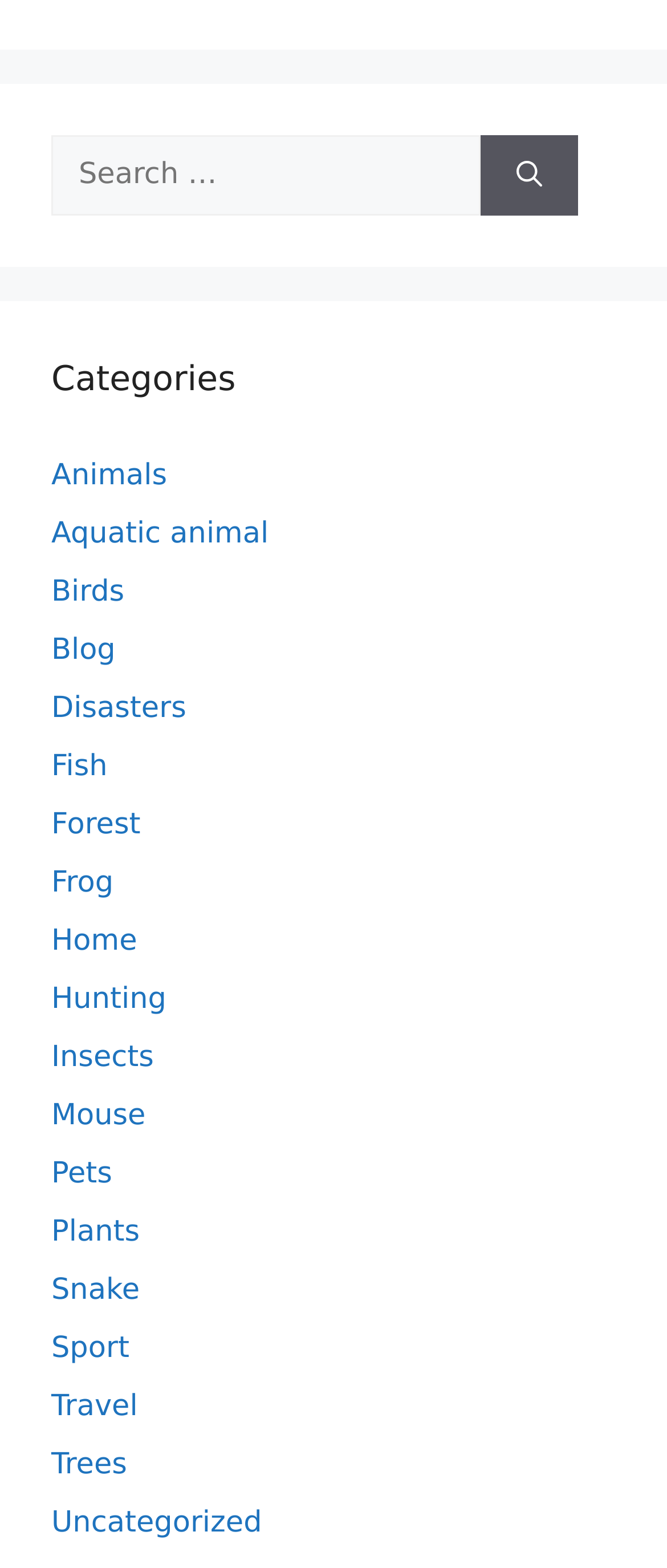Please determine the bounding box coordinates for the UI element described as: "parent_node: Search for: aria-label="Search"".

[0.721, 0.086, 0.867, 0.138]